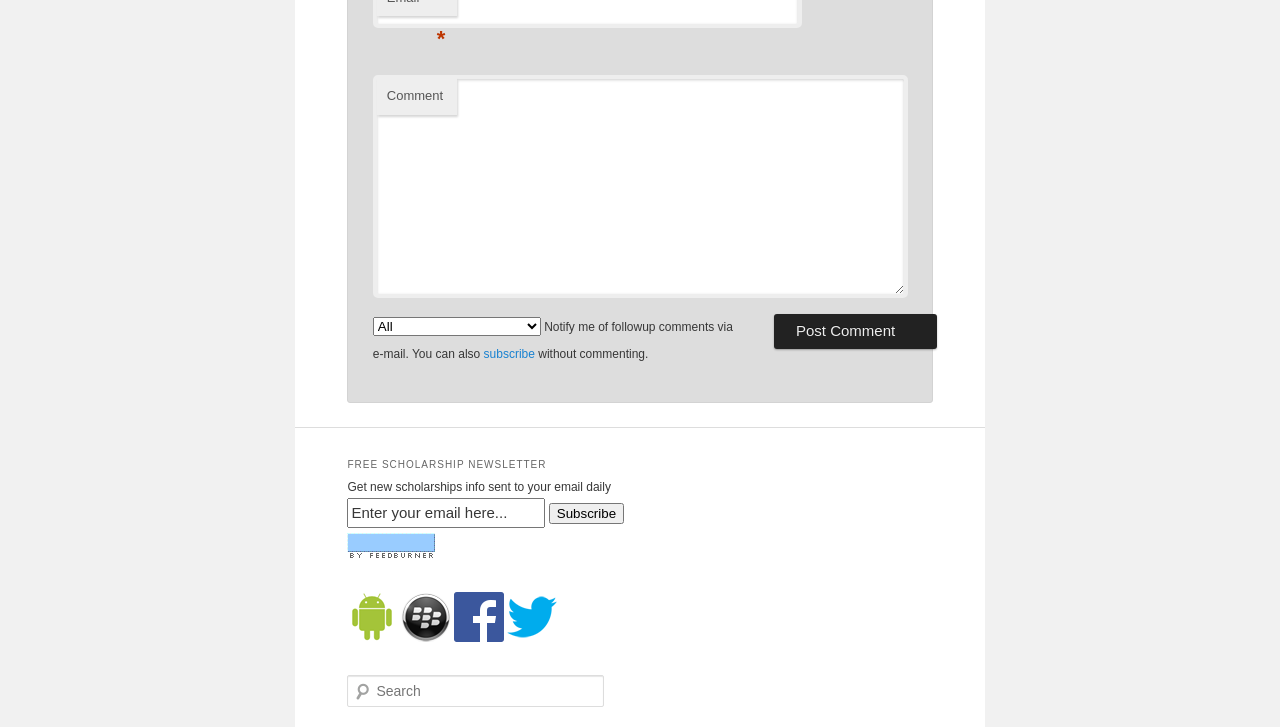Find the bounding box coordinates of the clickable area that will achieve the following instruction: "Follow on Twitter".

[0.396, 0.814, 0.436, 0.883]